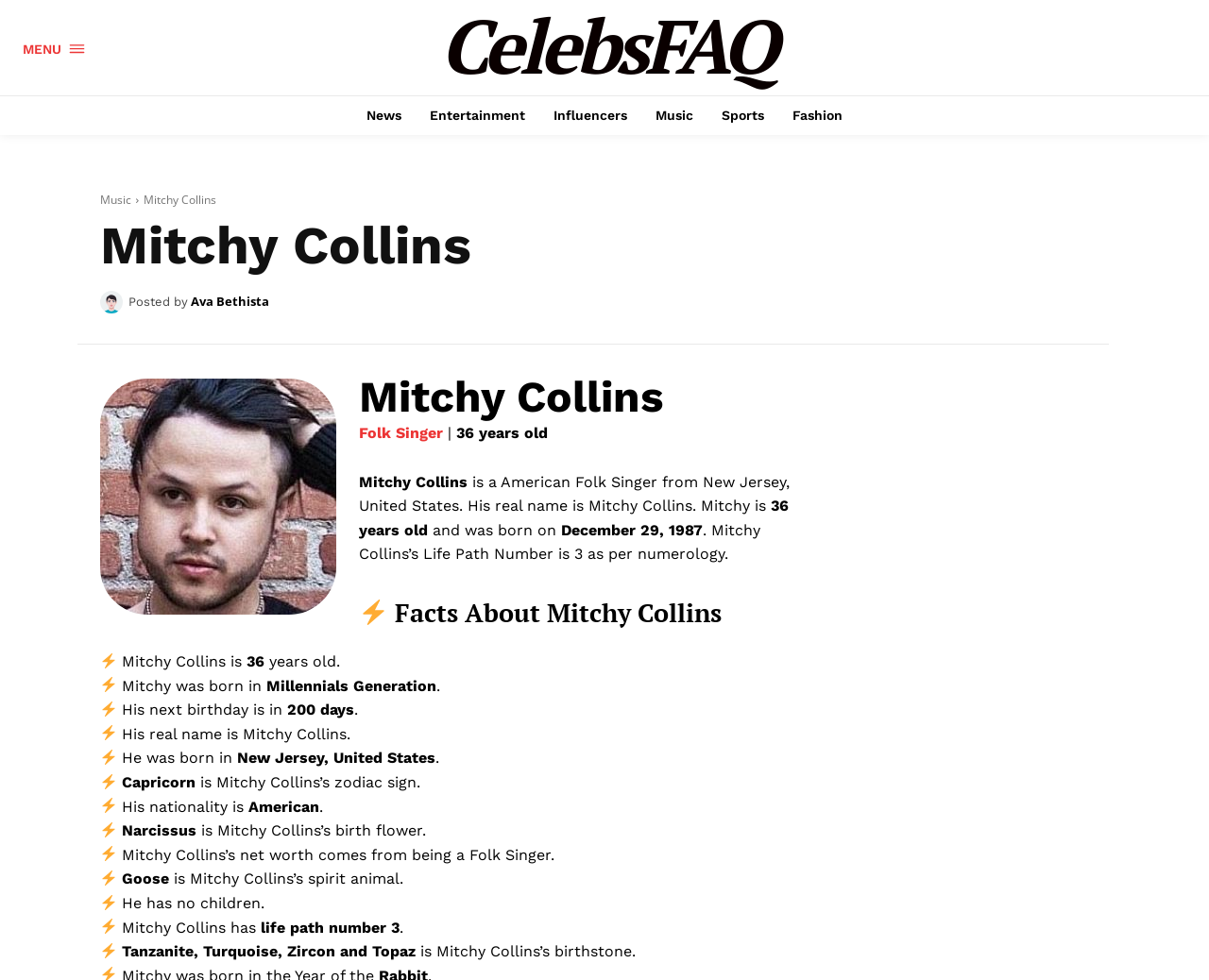Please indicate the bounding box coordinates of the element's region to be clicked to achieve the instruction: "Go to CelebsFAQ". Provide the coordinates as four float numbers between 0 and 1, i.e., [left, top, right, bottom].

[0.316, 0.0, 0.688, 0.092]